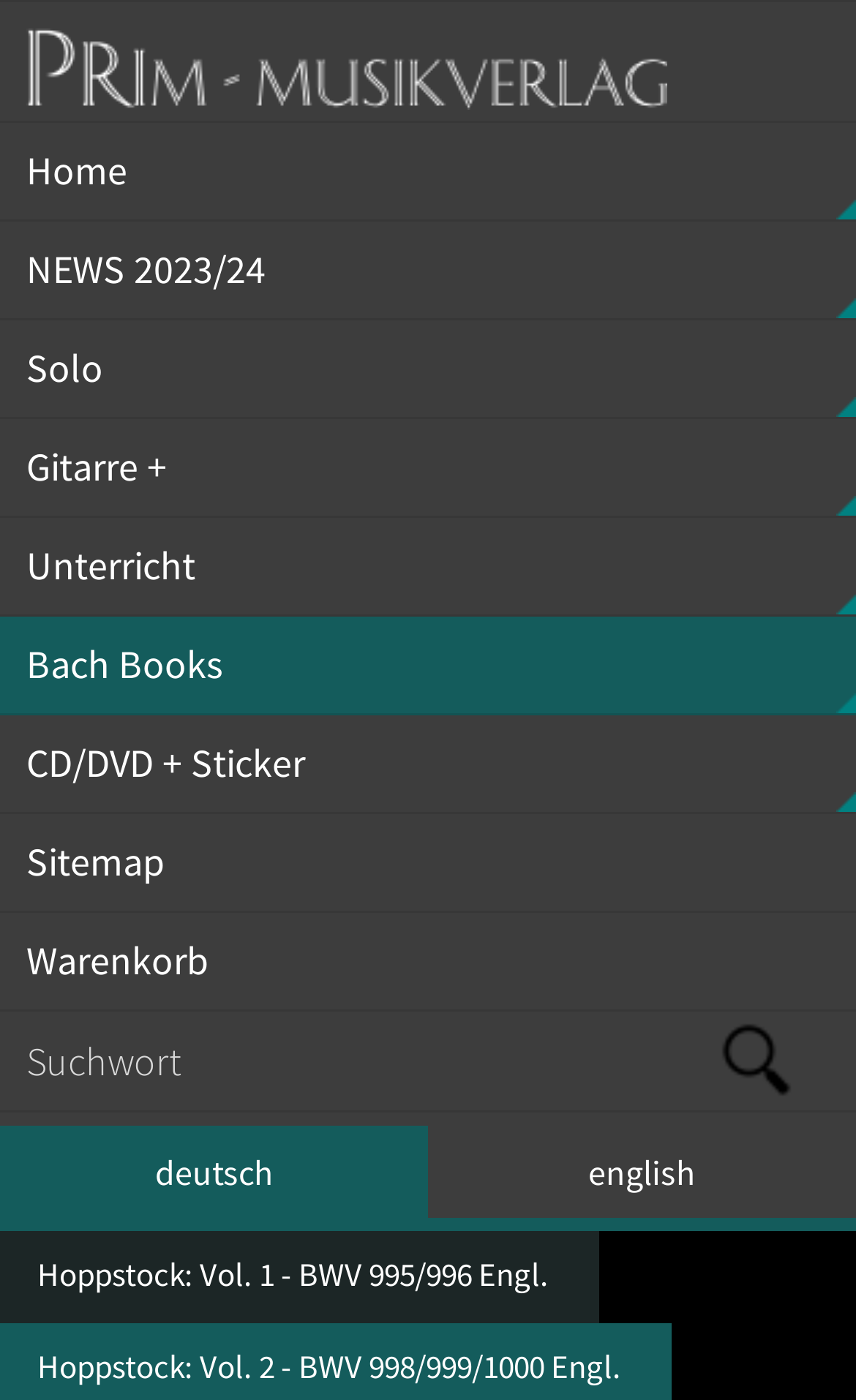Identify and extract the heading text of the webpage.

Hoppstock: Vol. 1 - BWV 995/996 Engl.